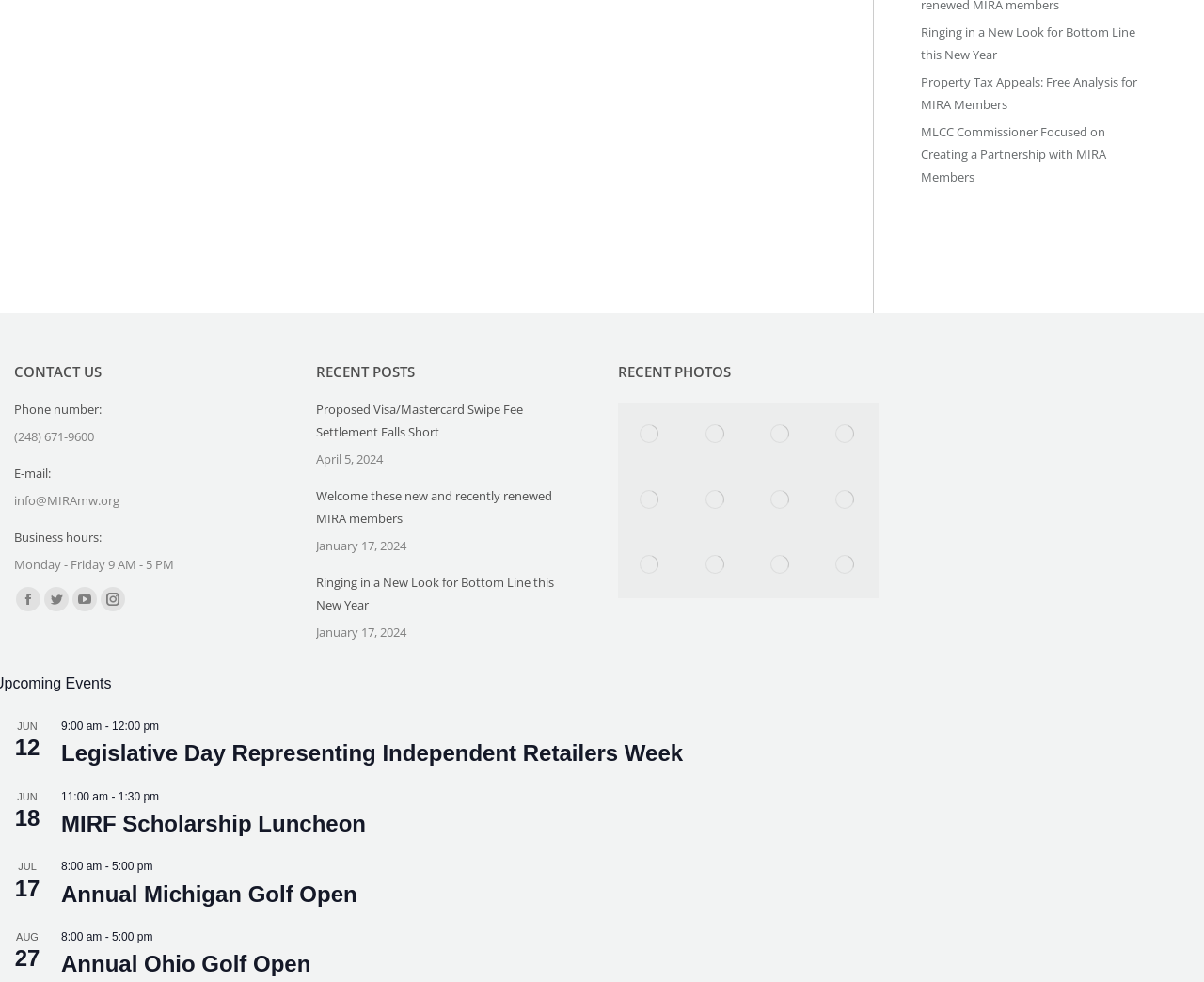What is the email address of MIRA?
Examine the webpage screenshot and provide an in-depth answer to the question.

I found the email address by looking at the 'CONTACT US' section, where it says 'E-mail:' followed by the address 'info@MIRAmw.org'.